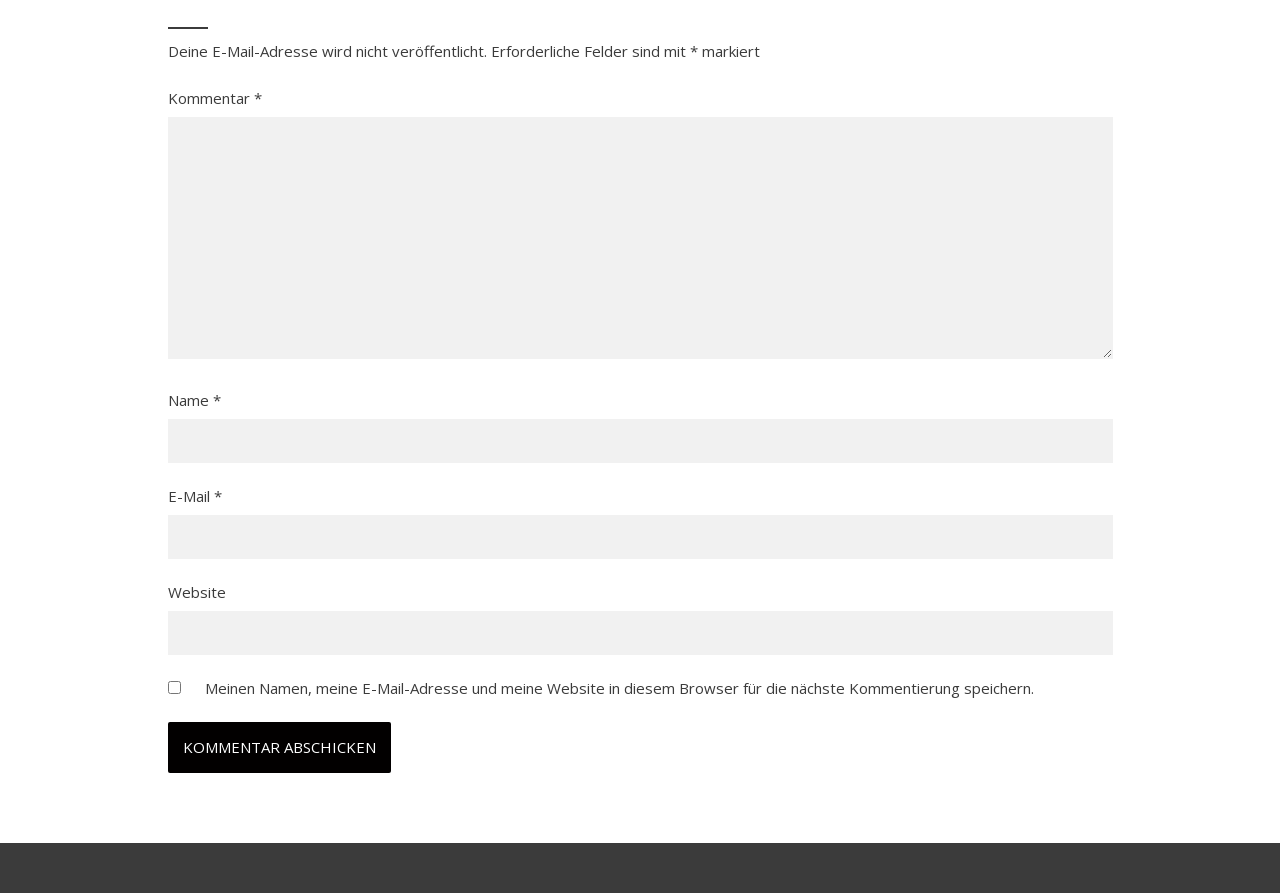Look at the image and give a detailed response to the following question: What is the text on the button?

The button has a static text 'KOMMENTAR ABSCHICKEN' which is its label, indicating that it is used to submit a comment.